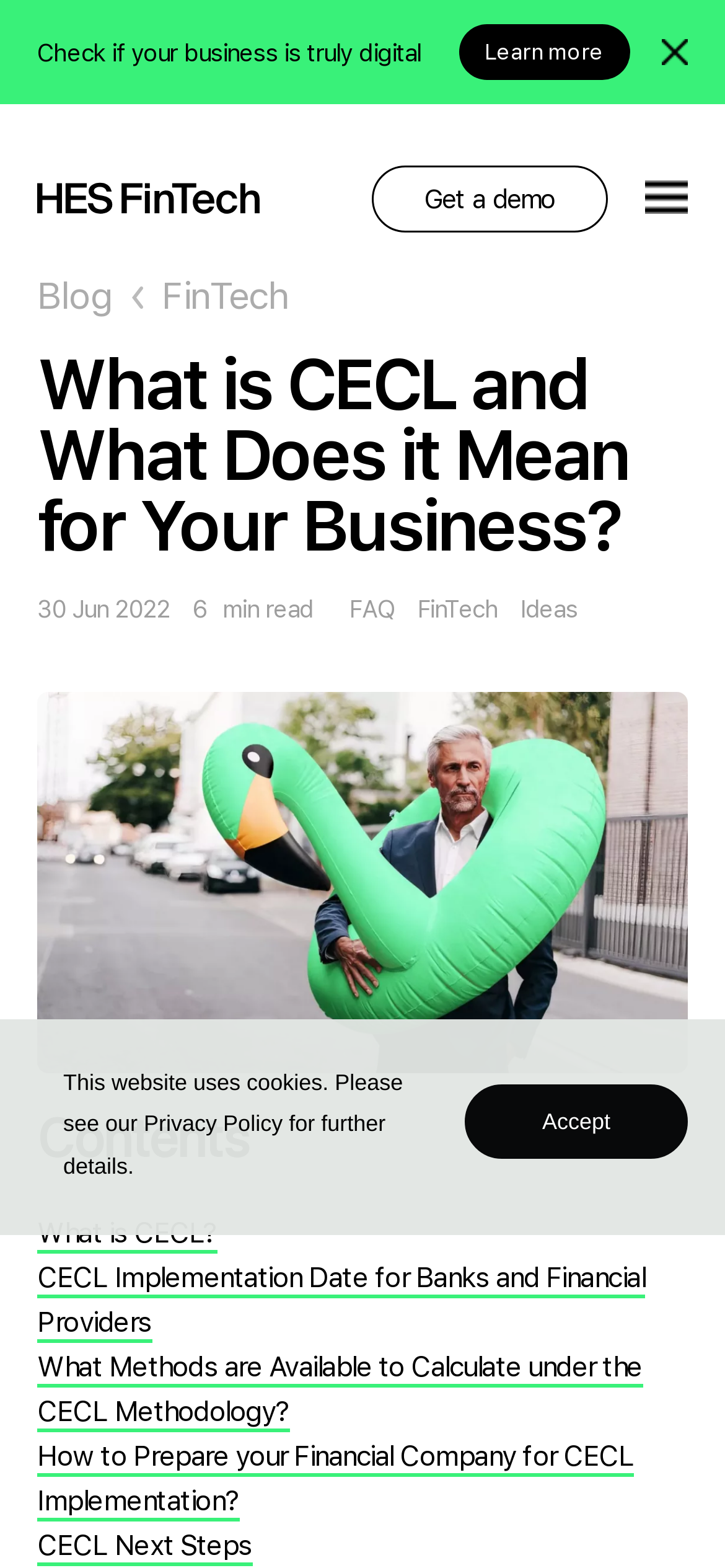Identify the bounding box coordinates of the specific part of the webpage to click to complete this instruction: "Contact the hypnotherapist".

None